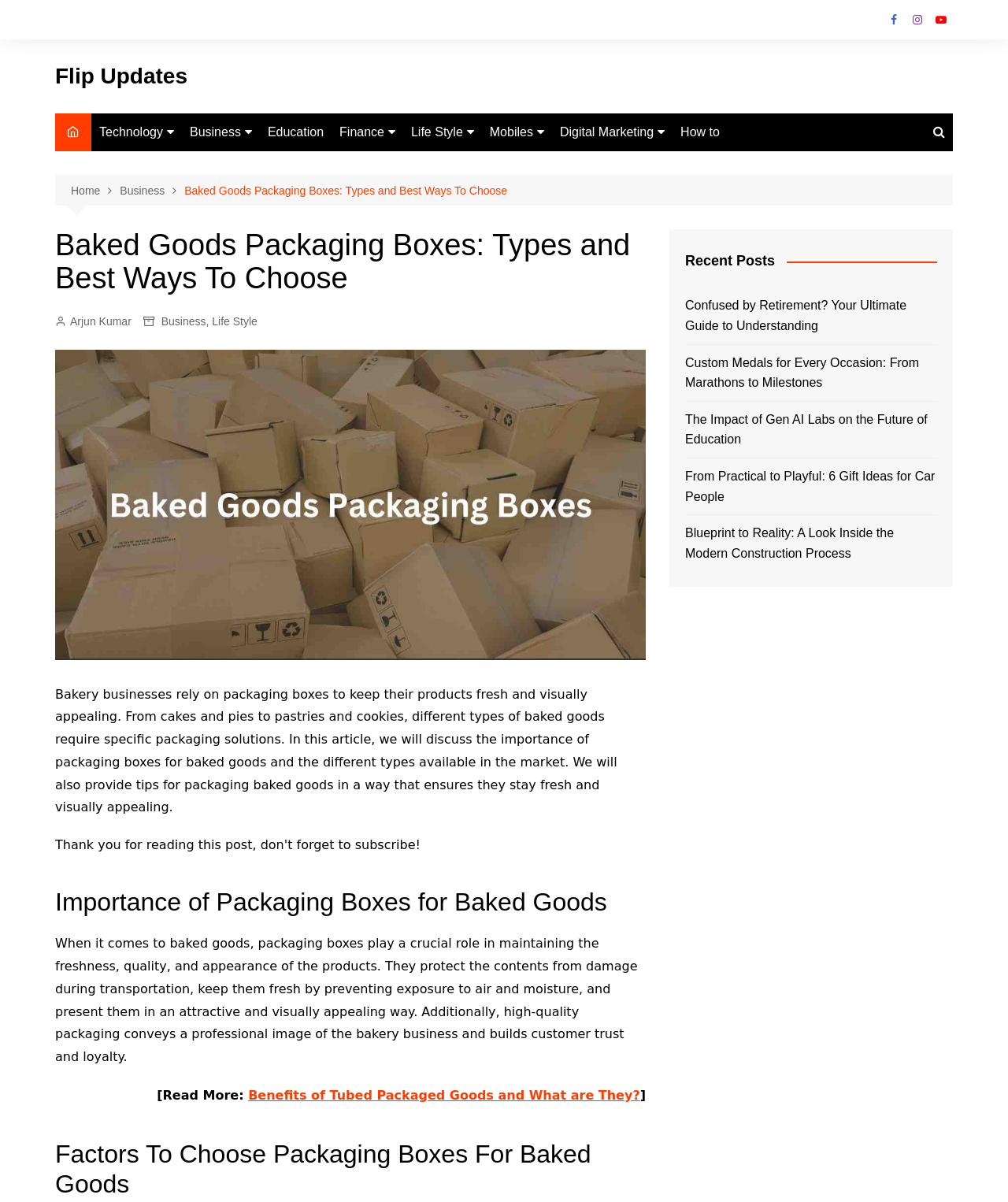What is the purpose of packaging boxes for baked goods?
Using the visual information, respond with a single word or phrase.

To keep products fresh and visually appealing